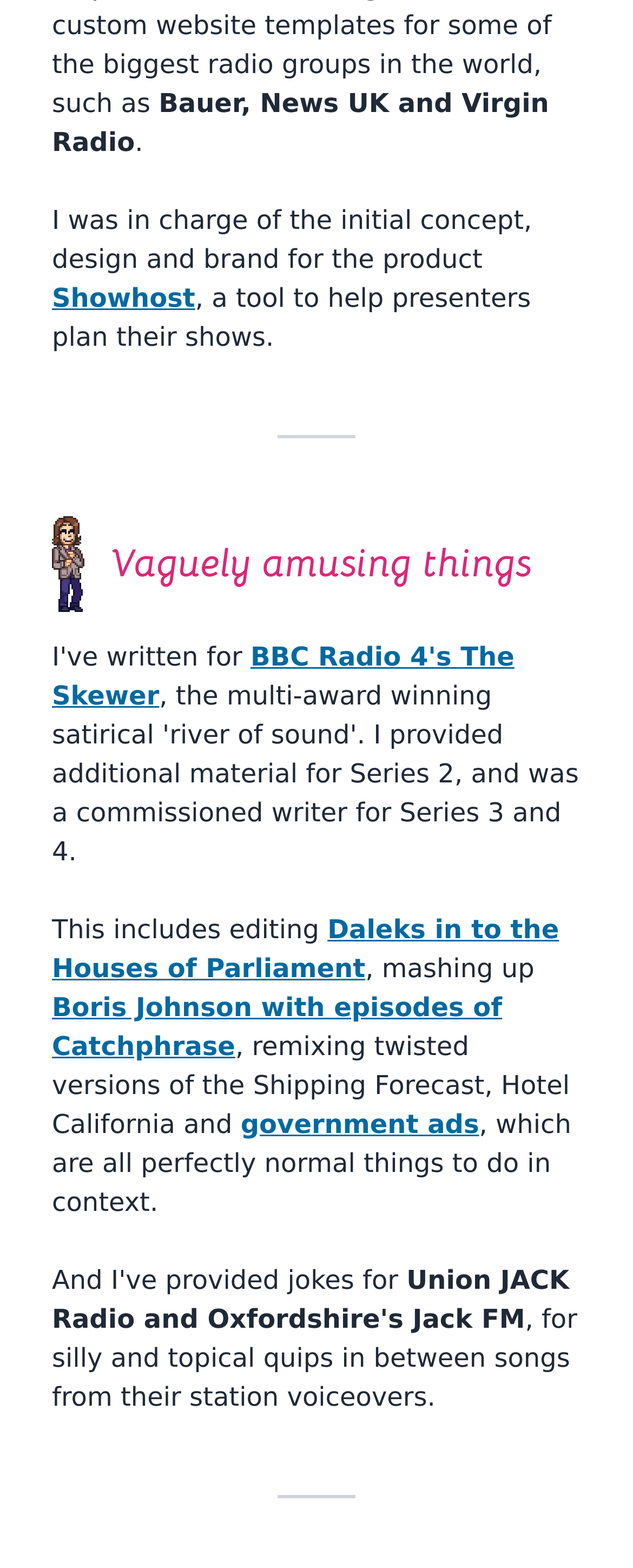Give the bounding box coordinates for the element described by: "BBC Radio 4's The Skewer".

[0.082, 0.408, 0.813, 0.453]